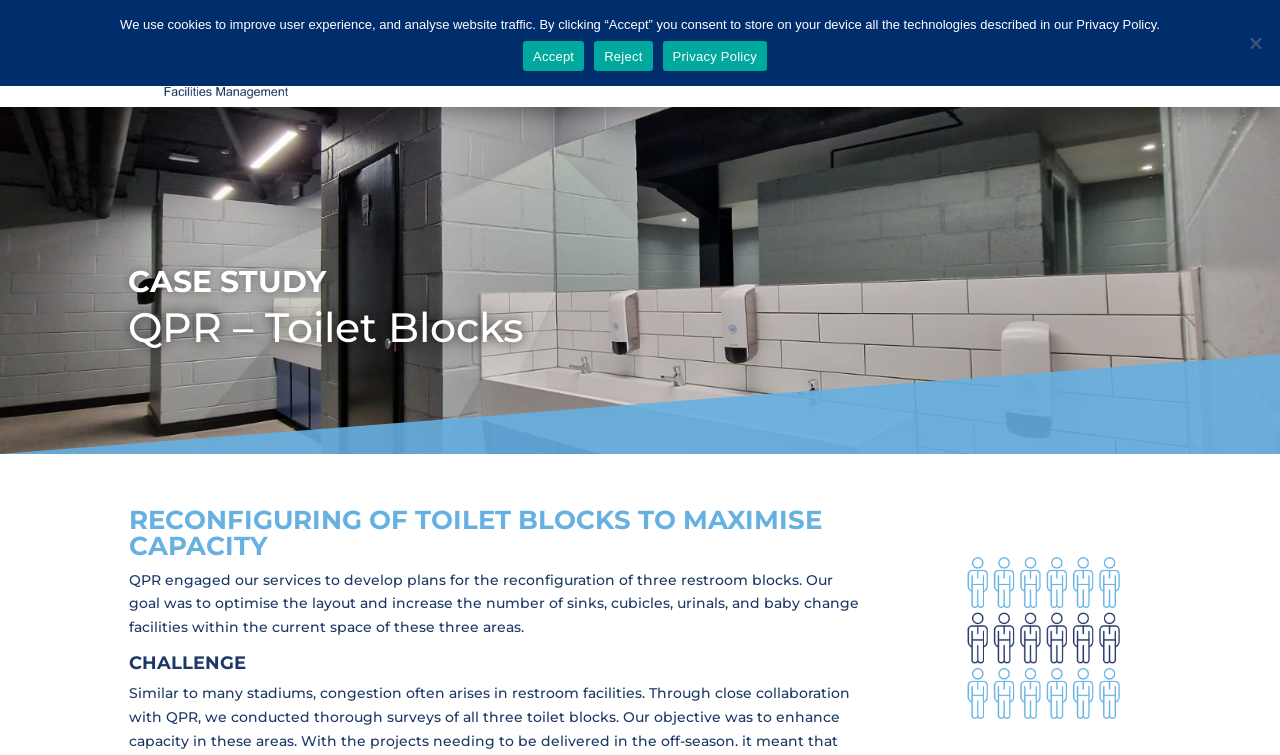What was the goal of the reconfiguration of the toilet blocks?
Refer to the image and give a detailed answer to the query.

The answer can be found in the StaticText element 'QPR engaged our services to develop plans for the reconfiguration of three restroom blocks. Our goal was to optimise the layout and increase the number...' which explains the objective of the reconfiguration.